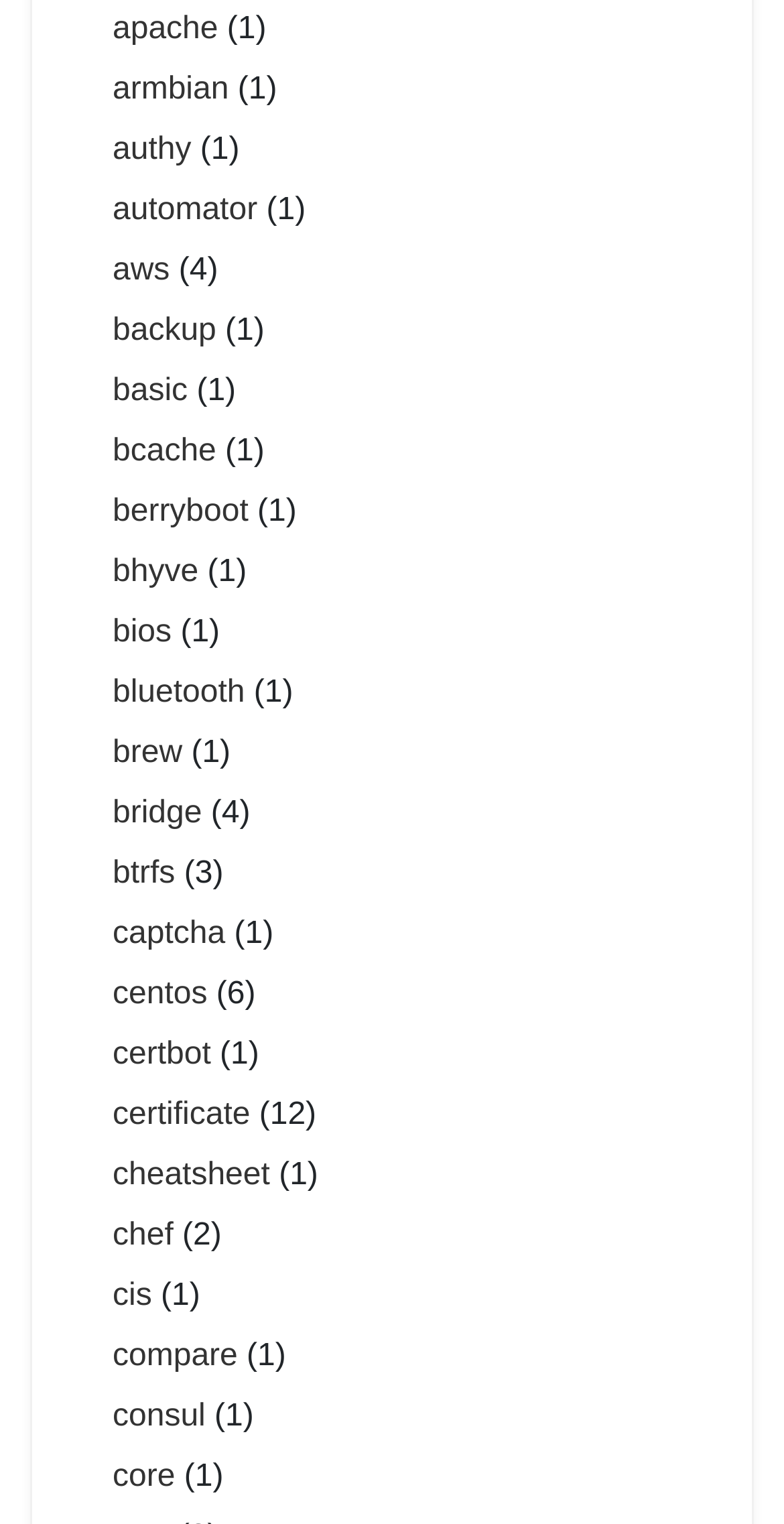Please locate the clickable area by providing the bounding box coordinates to follow this instruction: "read about bcache".

[0.144, 0.285, 0.276, 0.308]